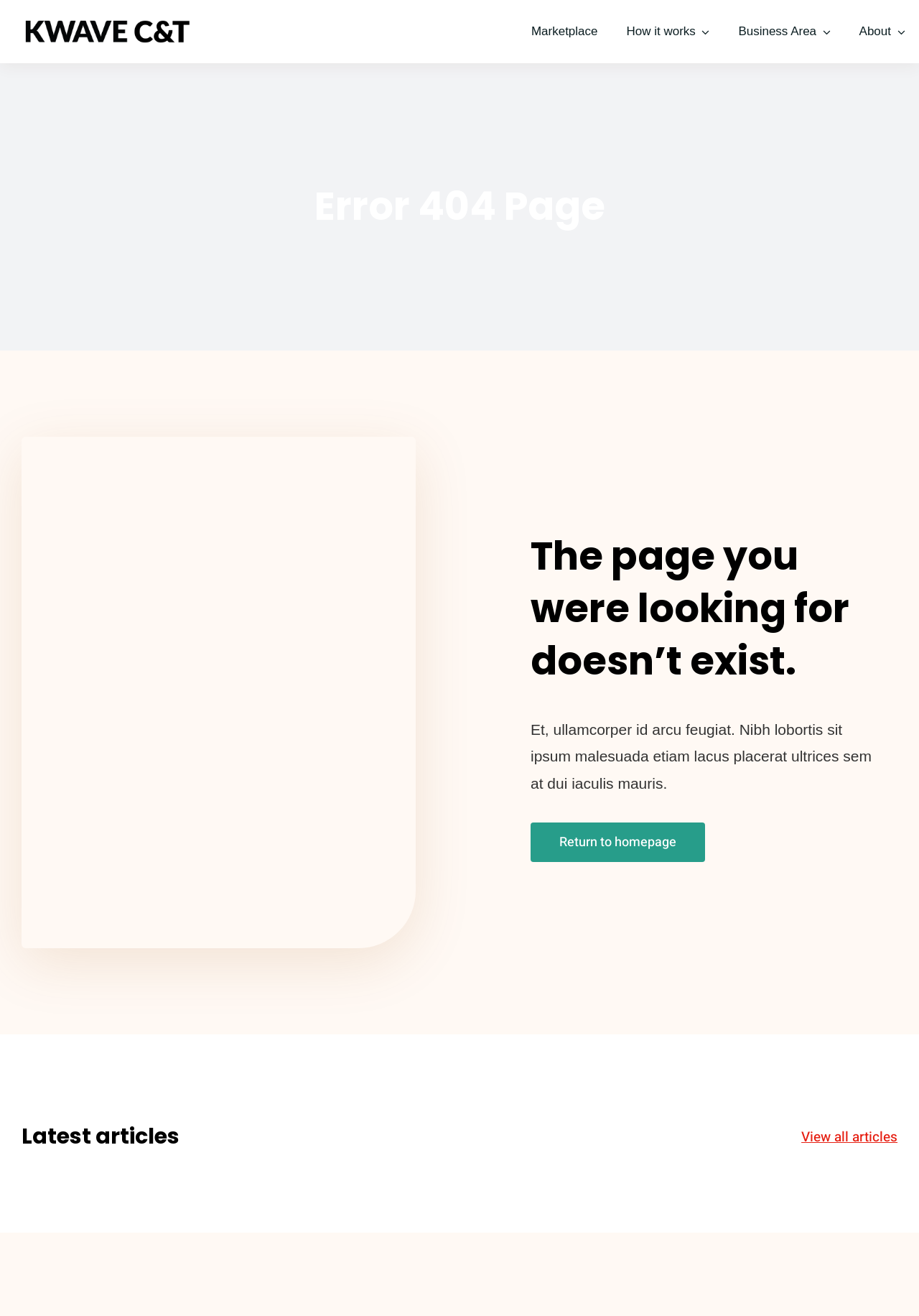What is the error code on this page?
Answer the question based on the image using a single word or a brief phrase.

404